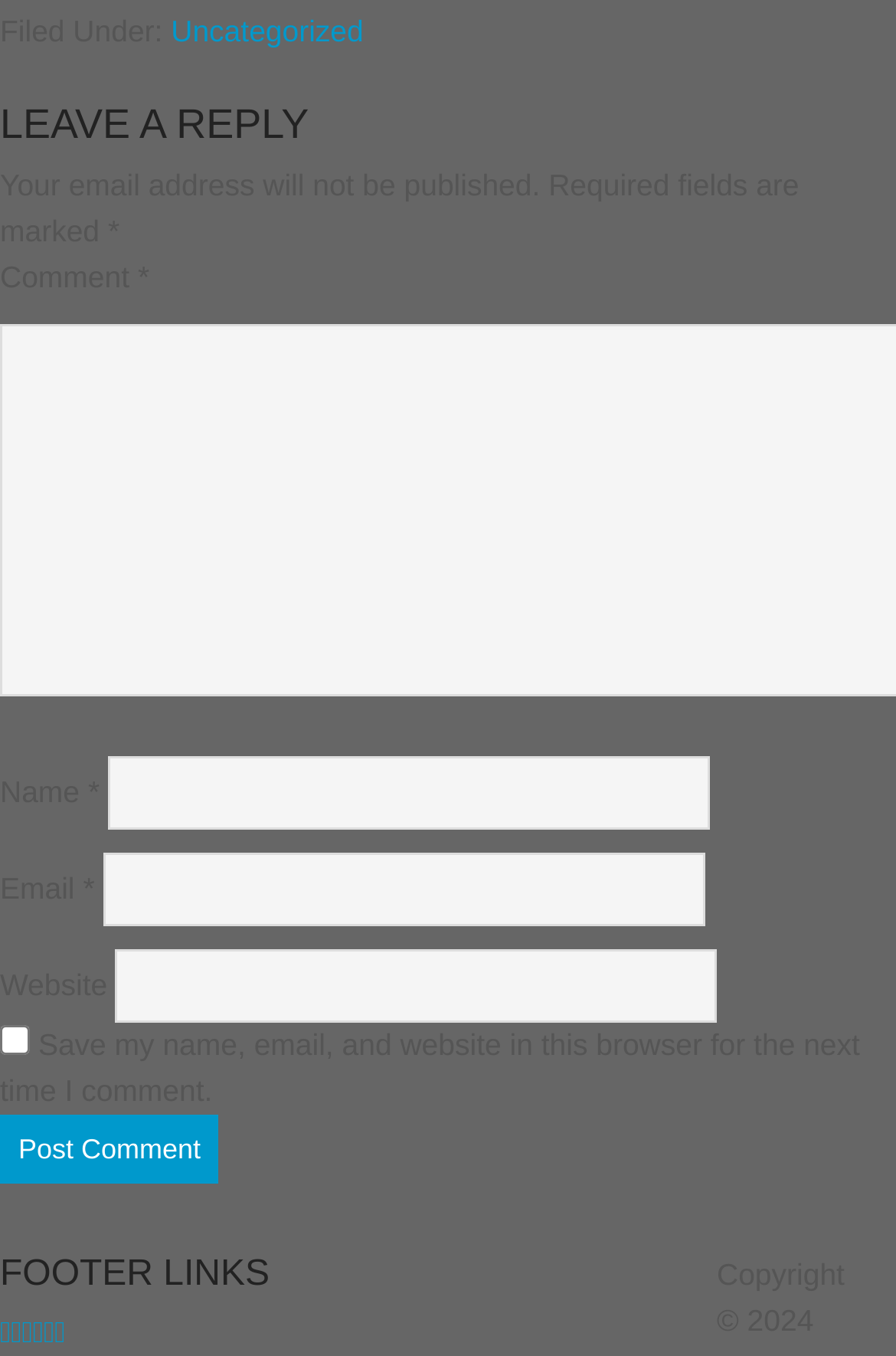Find the coordinates for the bounding box of the element with this description: "parent_node: Email * aria-describedby="email-notes" name="email"".

[0.115, 0.629, 0.787, 0.683]